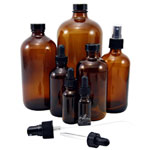Give an in-depth summary of the scene depicted in the image.

The image showcases a collection of amber glass bottles in various sizes and shapes, including round and square designs. The bottles feature dark-colored lids, some equipped with droppers, which are ideal for dispensing essential oils, herbs, or medicinal liquids. Their amber color is particularly useful for protecting contents from light damage, making them suitable for storing chemical compounds or organic solutions. This visual presentation emphasizes the aesthetic and functional appeal of using glass containers for preserving the integrity of highly sensitive substances.